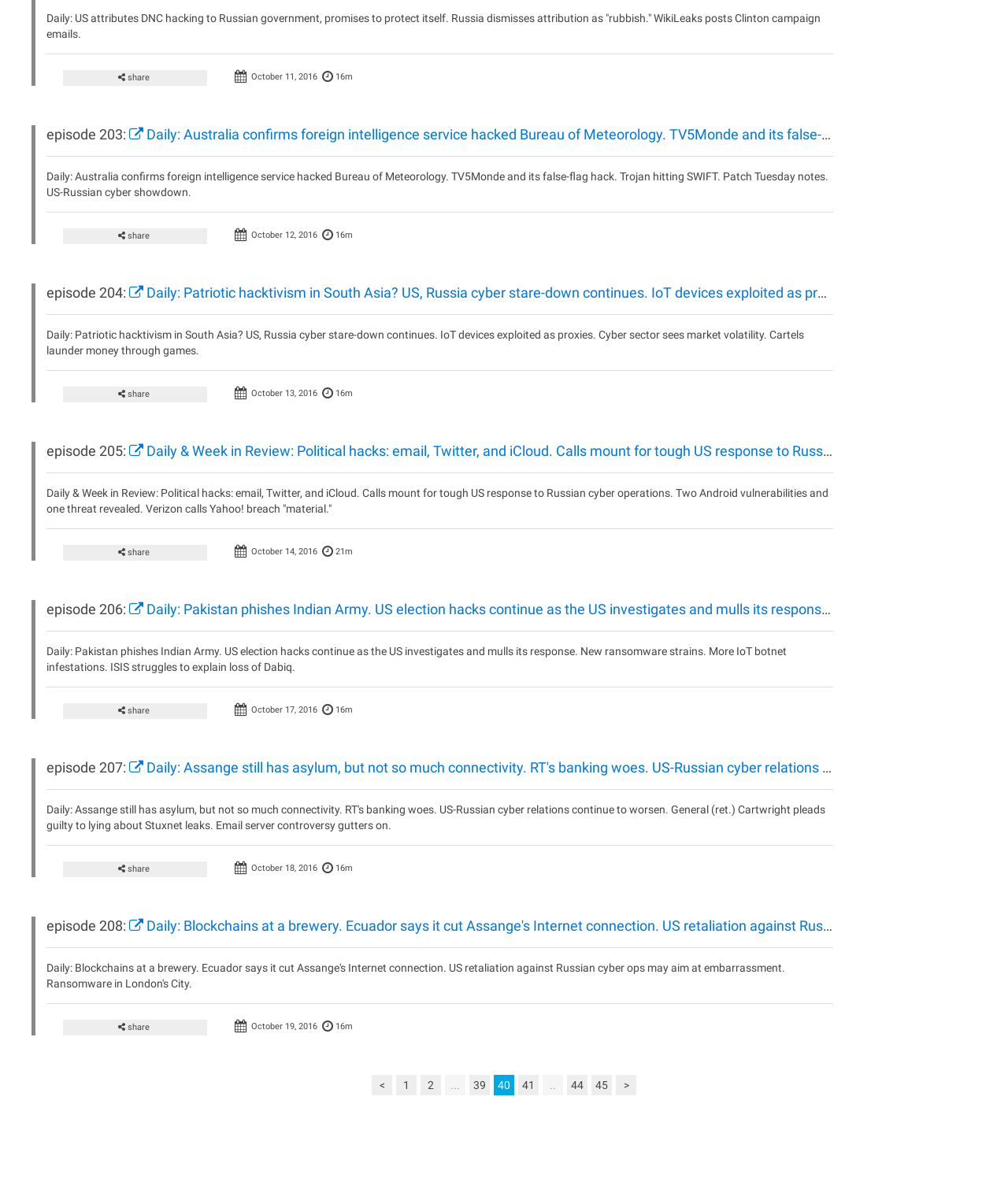Please locate the bounding box coordinates of the element's region that needs to be clicked to follow the instruction: "share episode 203". The bounding box coordinates should be provided as four float numbers between 0 and 1, i.e., [left, top, right, bottom].

[0.062, 0.059, 0.205, 0.073]